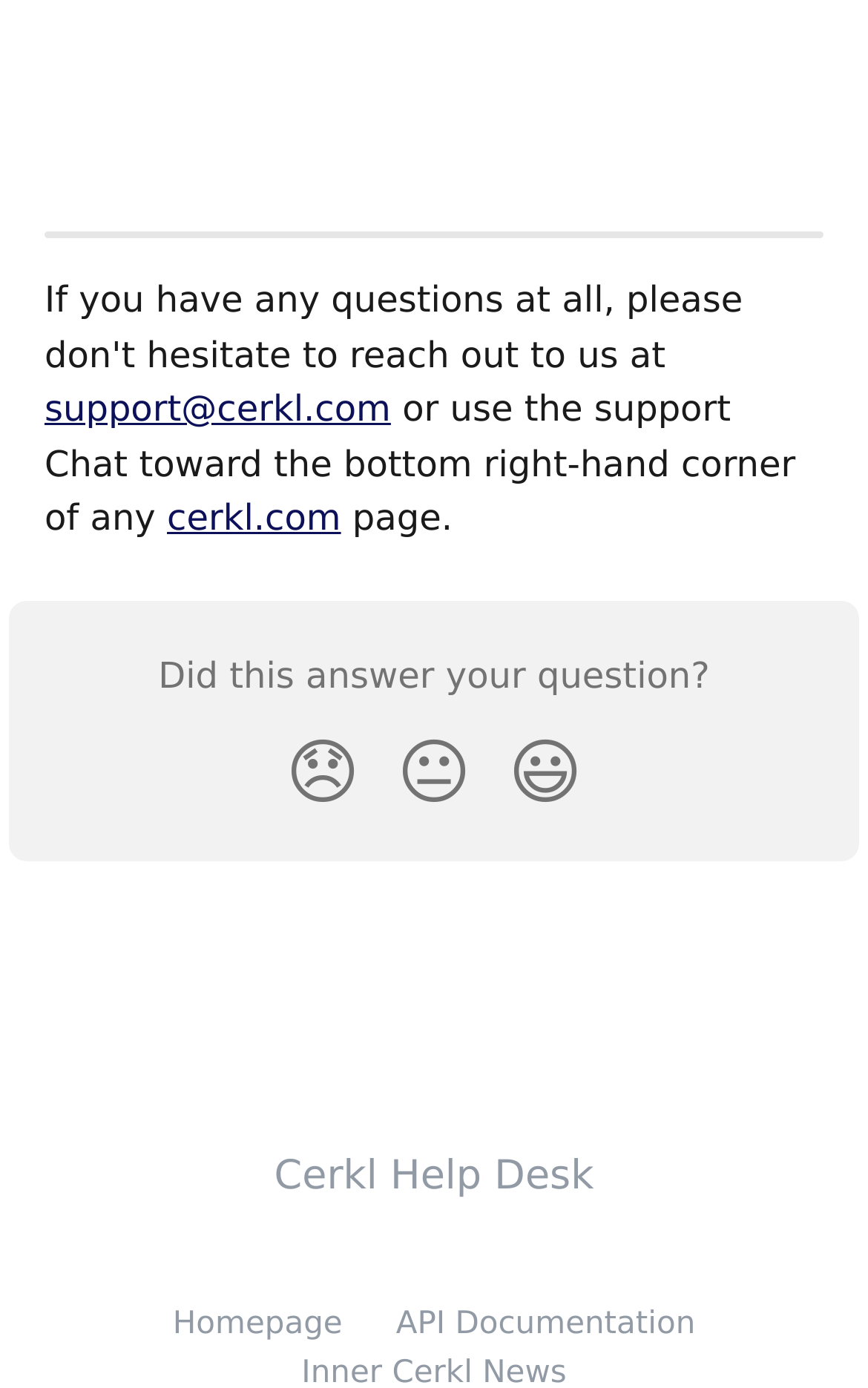Provide the bounding box coordinates of the HTML element this sentence describes: "Cerkl Help Desk". The bounding box coordinates consist of four float numbers between 0 and 1, i.e., [left, top, right, bottom].

[0.316, 0.831, 0.684, 0.865]